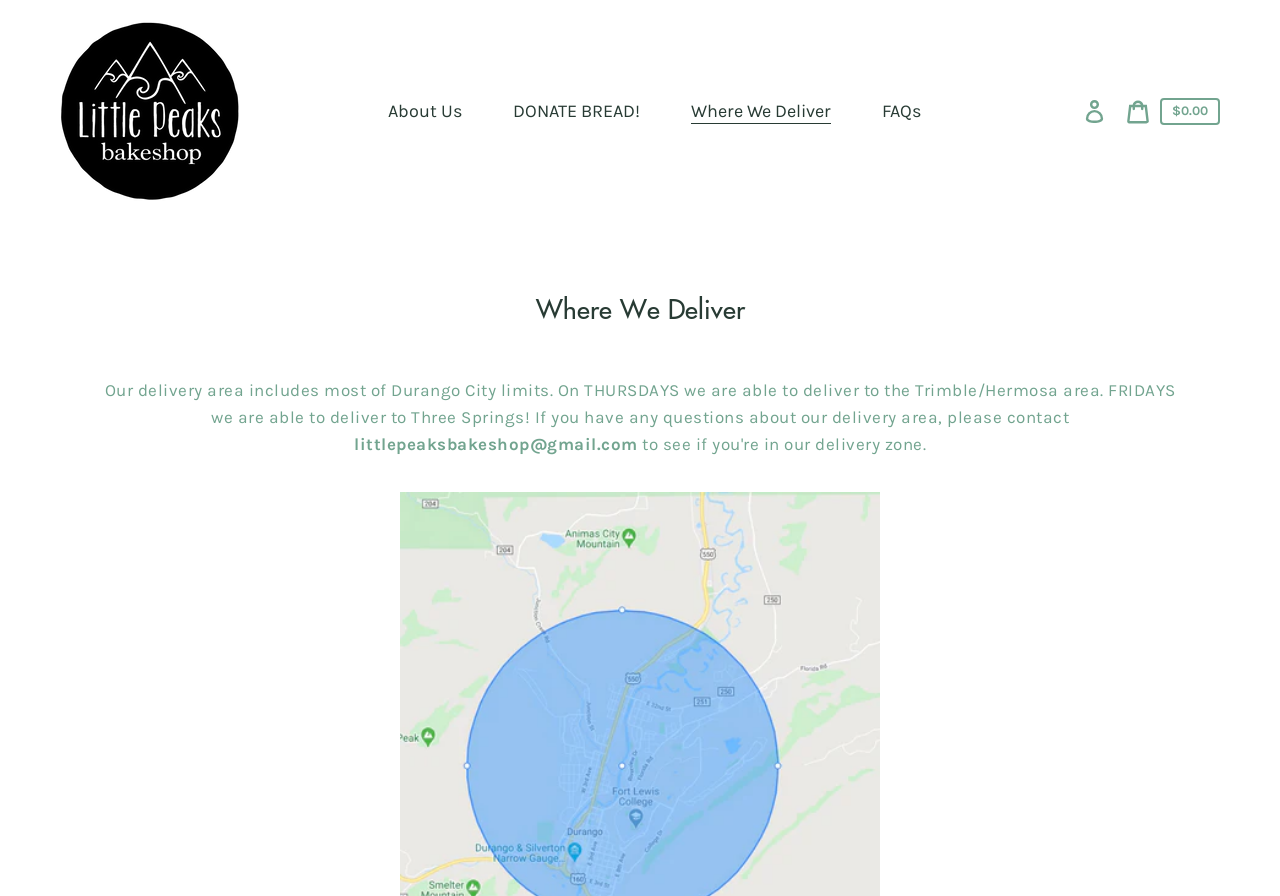Find the bounding box coordinates for the HTML element specified by: "Myanmar".

None